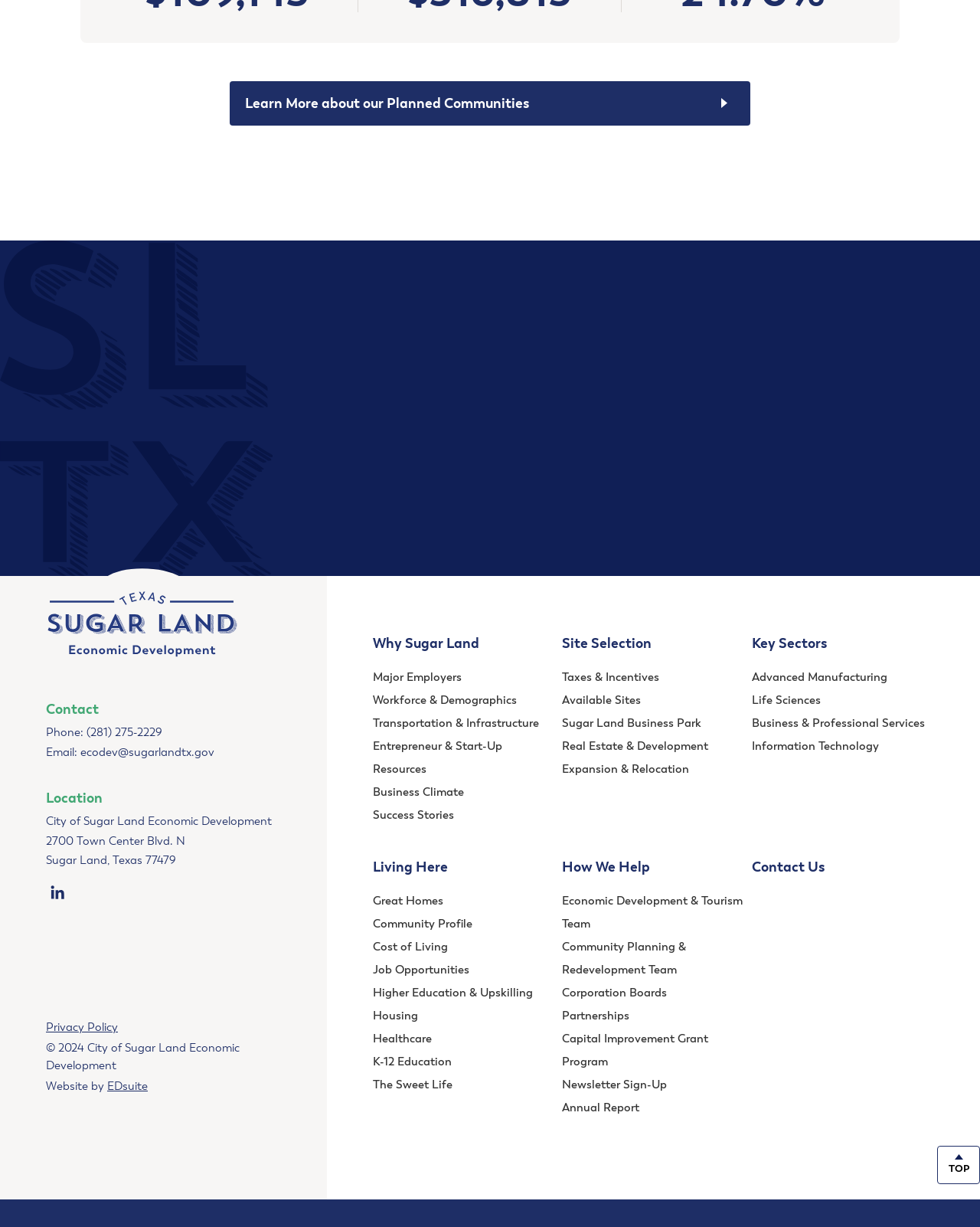How many links are there in the 'Living Here' section?
Look at the image and provide a detailed response to the question.

I counted the number of links in the 'Living Here' section, which includes links to 'Great Homes', 'Community Profile', 'Cost of Living', 'Job Opportunities', 'Higher Education & Upskilling', 'Housing', 'Healthcare', and 'K-12 Education', for a total of 8 links.